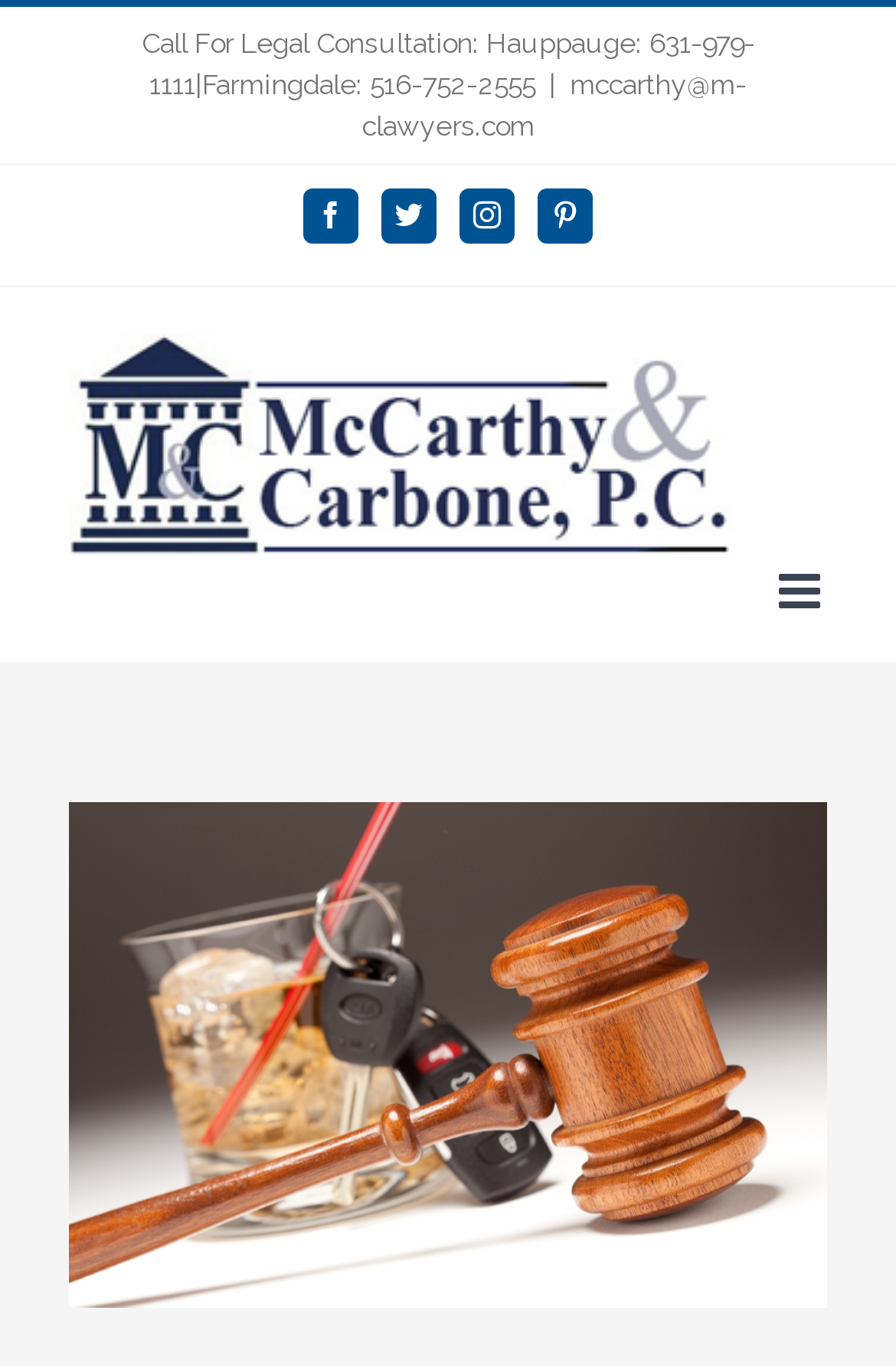What is the phone number for Hauppauge?
From the screenshot, provide a brief answer in one word or phrase.

631-979-1111